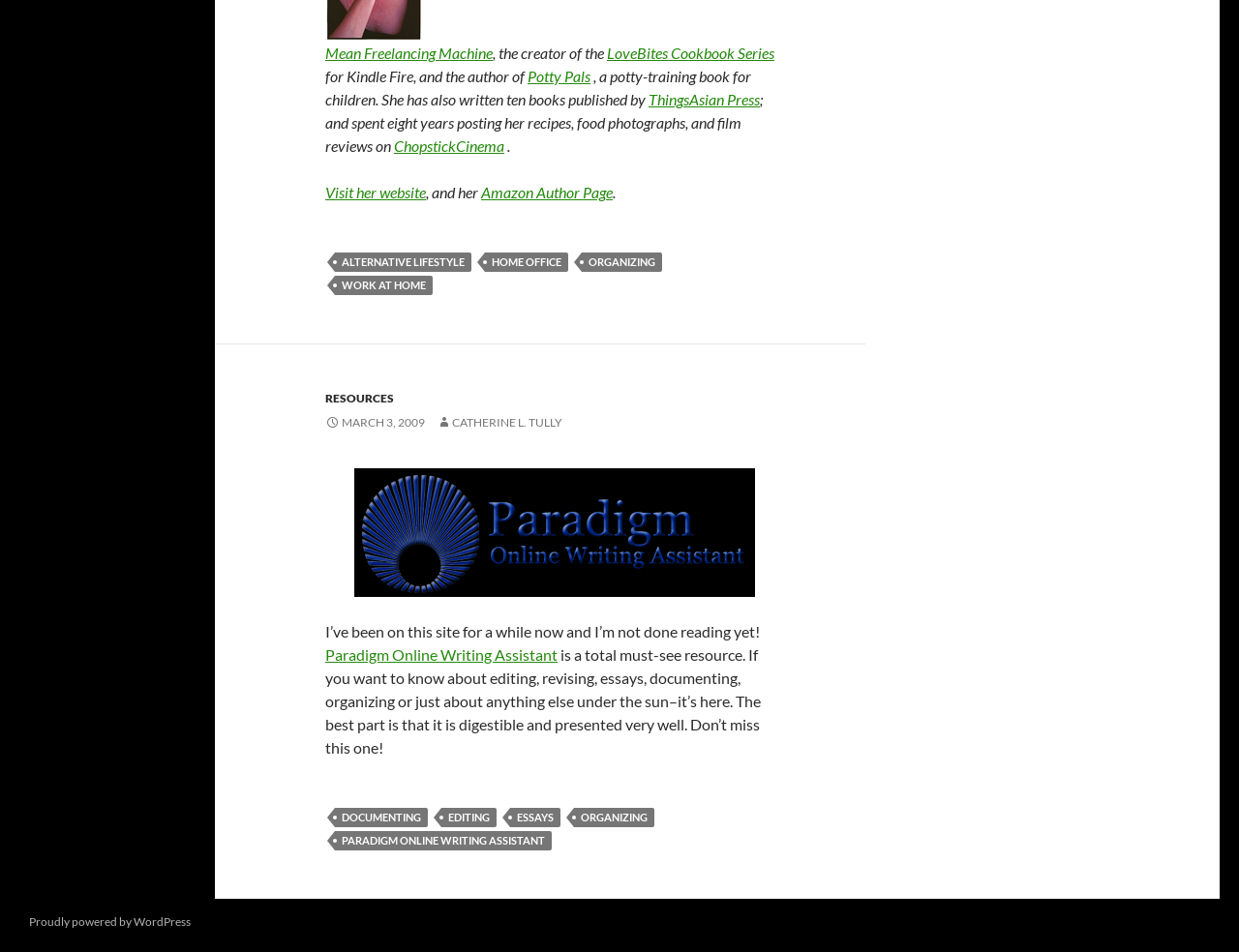Identify the bounding box coordinates necessary to click and complete the given instruction: "Check the resources".

[0.262, 0.411, 0.318, 0.426]